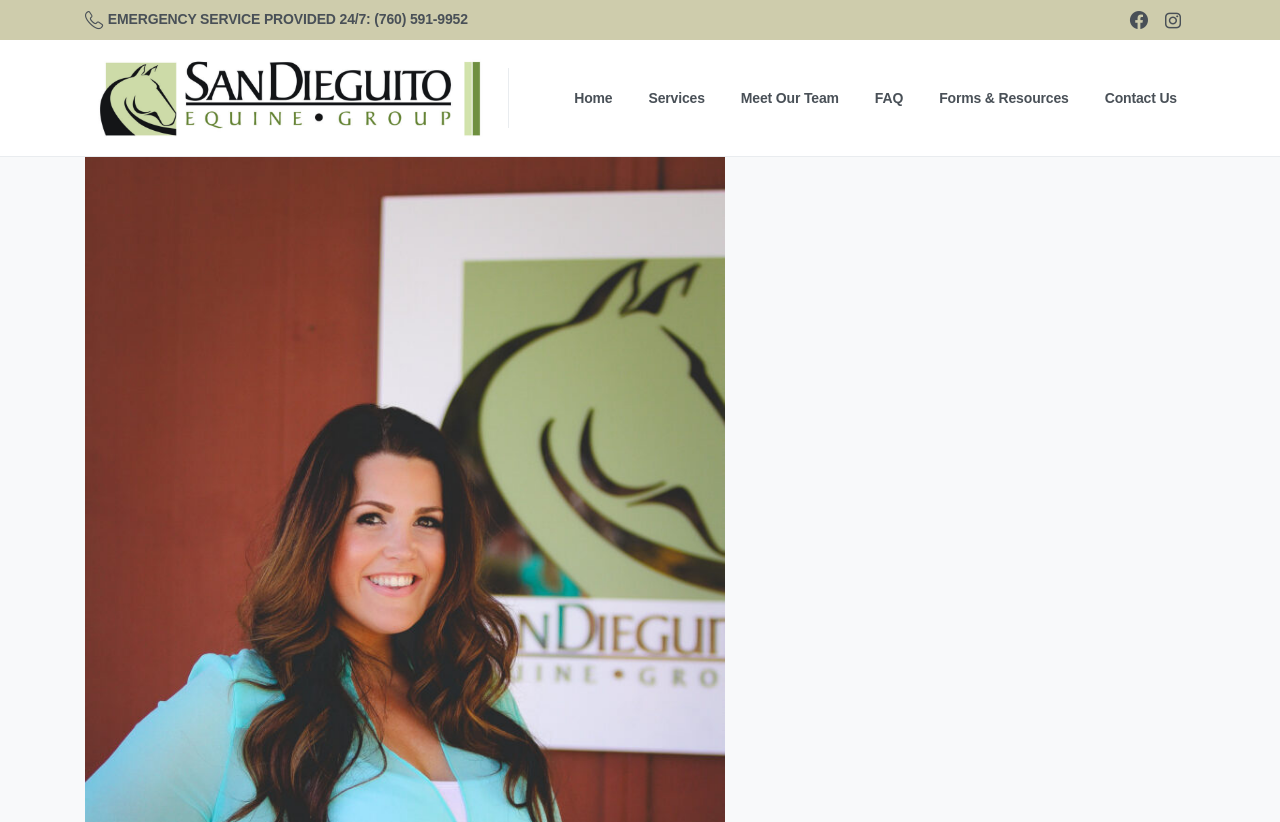Please locate the bounding box coordinates of the region I need to click to follow this instruction: "Call the emergency service".

[0.066, 0.002, 0.366, 0.046]